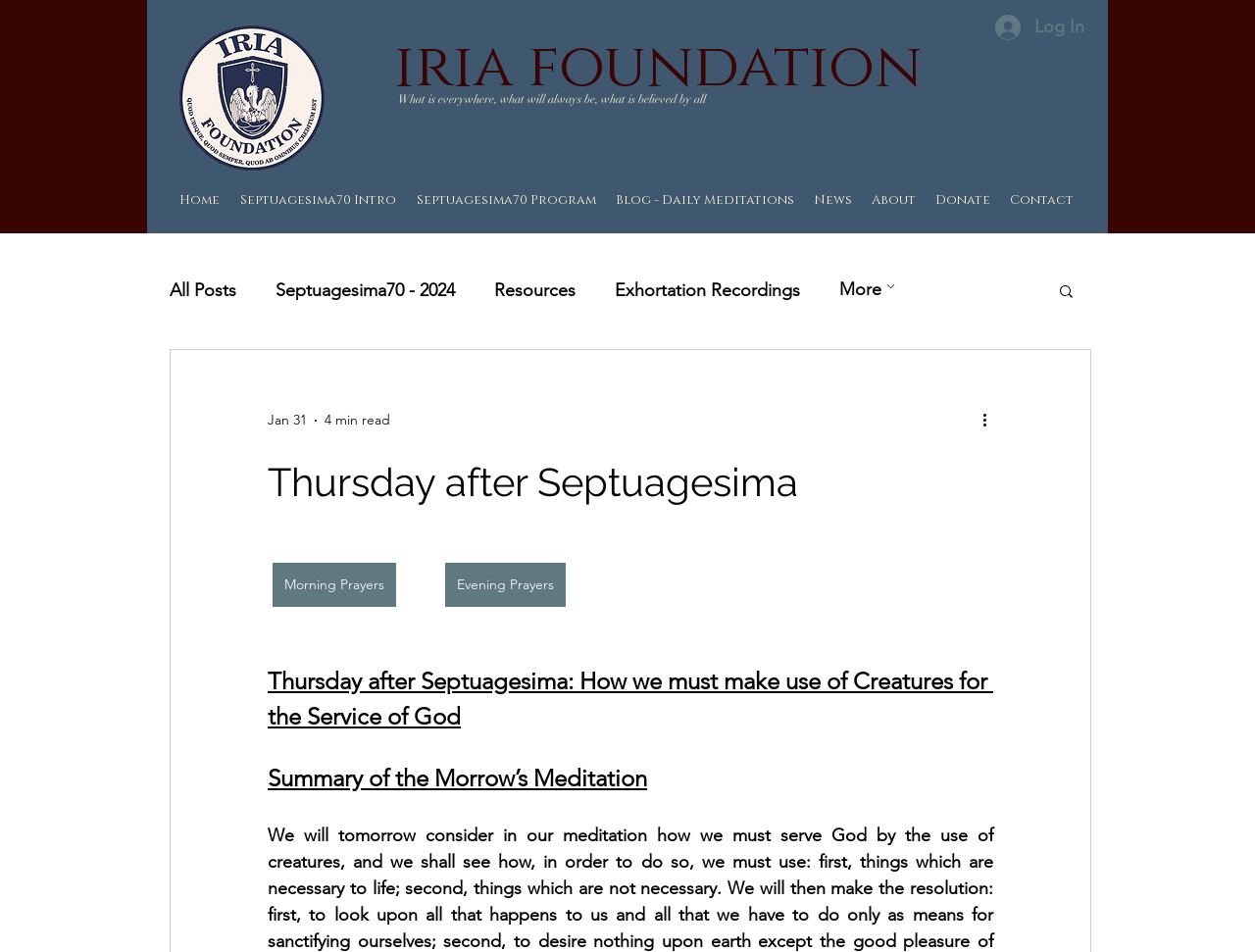What is the topic of the meditation for the morrow?
With the help of the image, please provide a detailed response to the question.

The topic of the meditation for the morrow can be found in the static text element with the text 'Thursday after Septuagesima: How we must make use of Creatures for the Service of God' located on the webpage, which suggests that it is the topic of the meditation for the morrow.